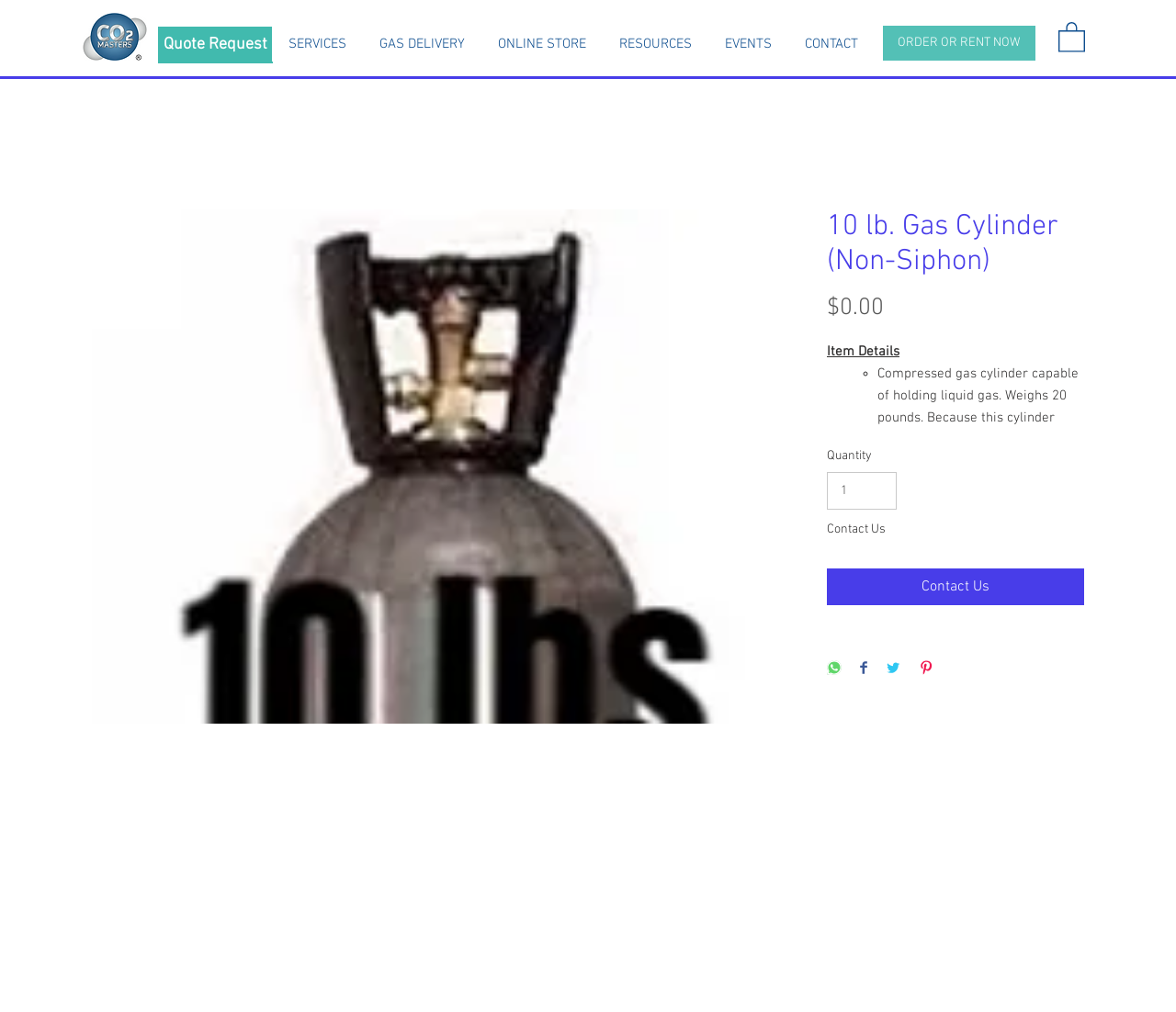Locate the bounding box coordinates of the element to click to perform the following action: 'Contact us'. The coordinates should be given as four float values between 0 and 1, in the form of [left, top, right, bottom].

[0.703, 0.561, 0.922, 0.598]